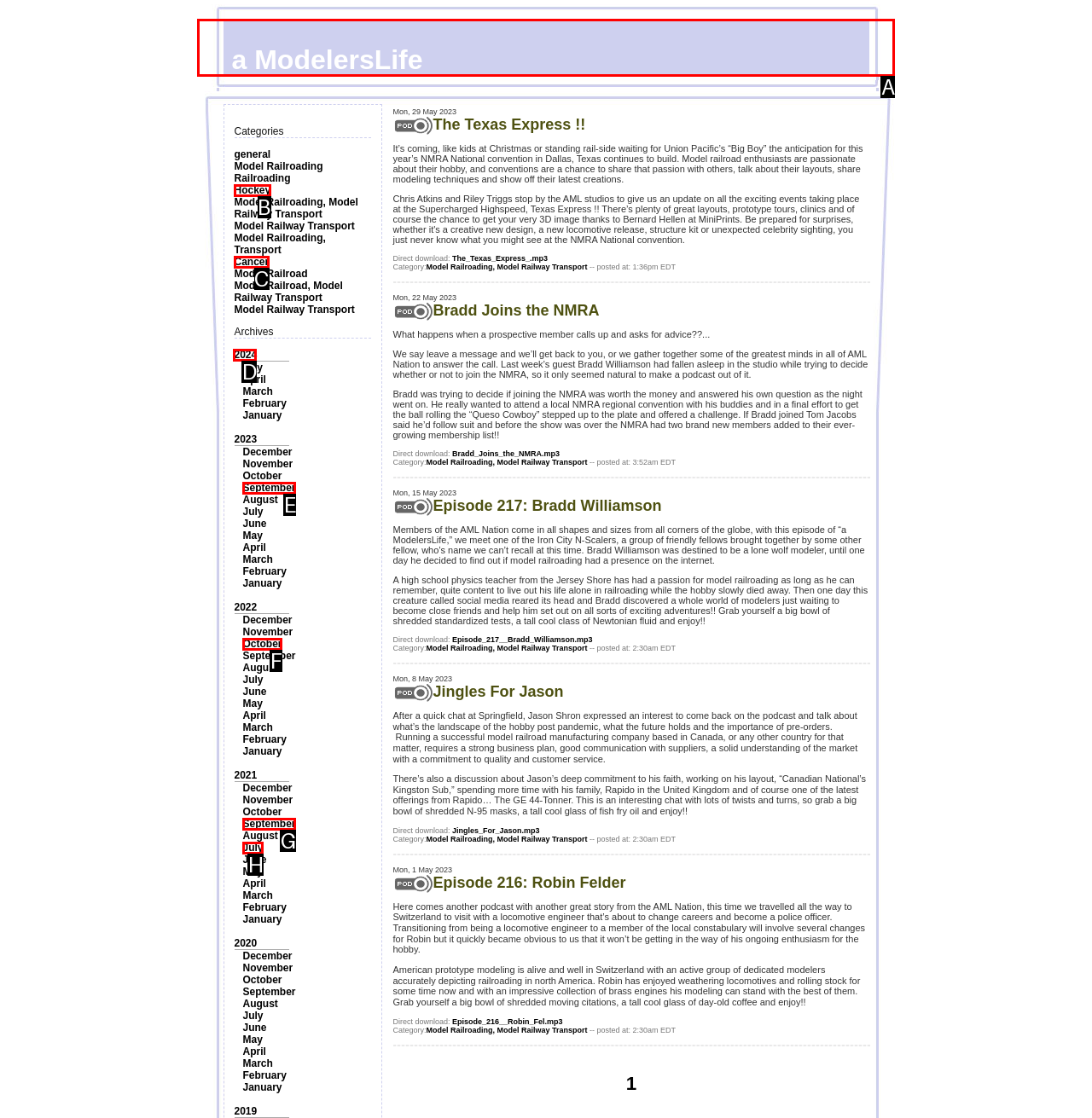Given the task: Visit the '2024' archive, tell me which HTML element to click on.
Answer with the letter of the correct option from the given choices.

D